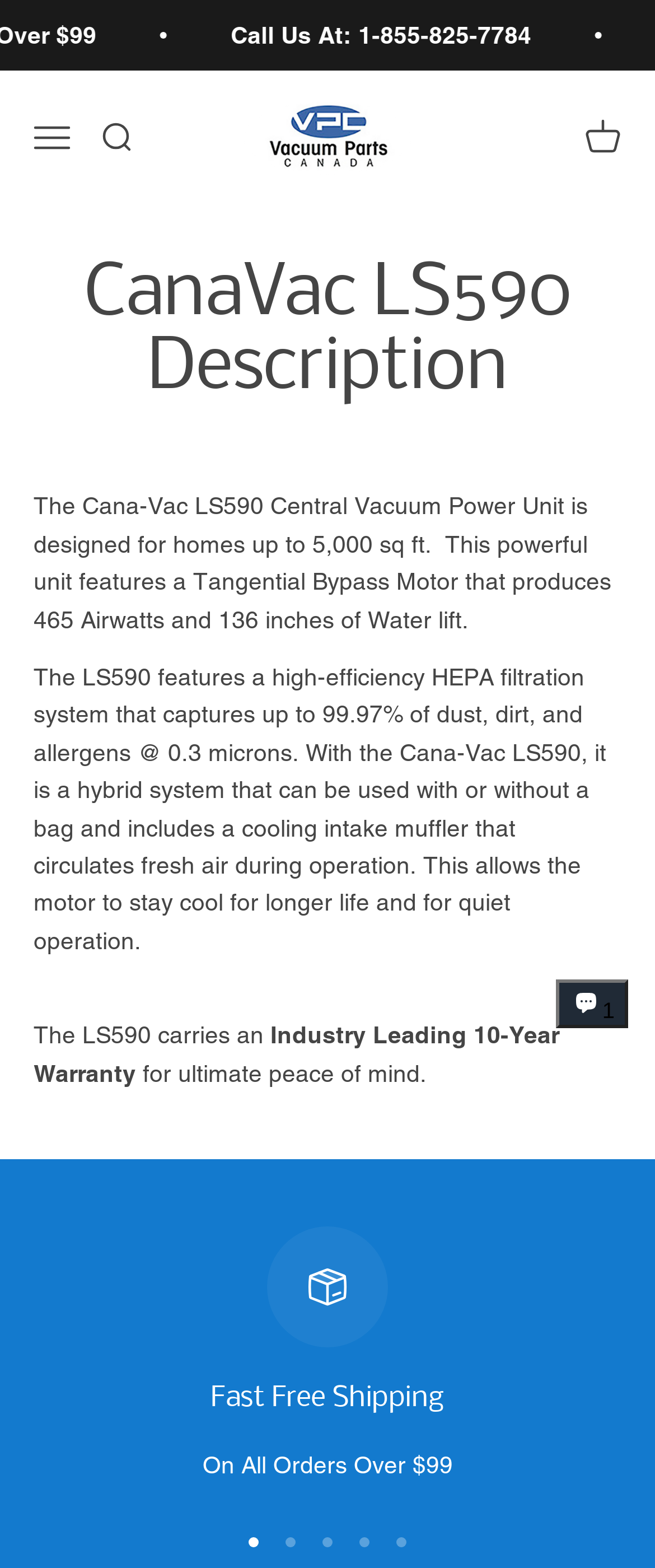Find the bounding box coordinates of the clickable region needed to perform the following instruction: "Search for products". The coordinates should be provided as four float numbers between 0 and 1, i.e., [left, top, right, bottom].

[0.149, 0.076, 0.205, 0.1]